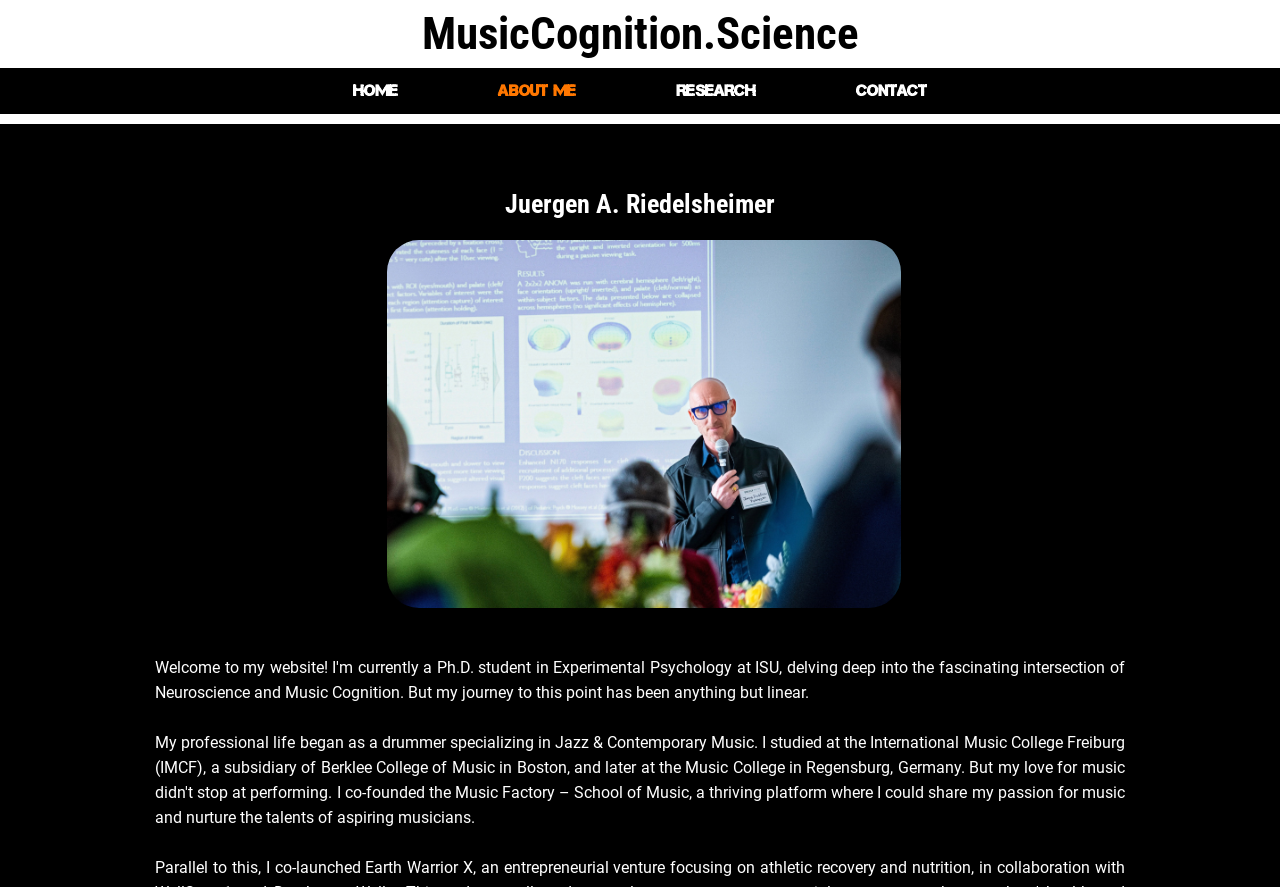Identify the bounding box coordinates of the HTML element based on this description: "About me".

[0.366, 0.077, 0.473, 0.129]